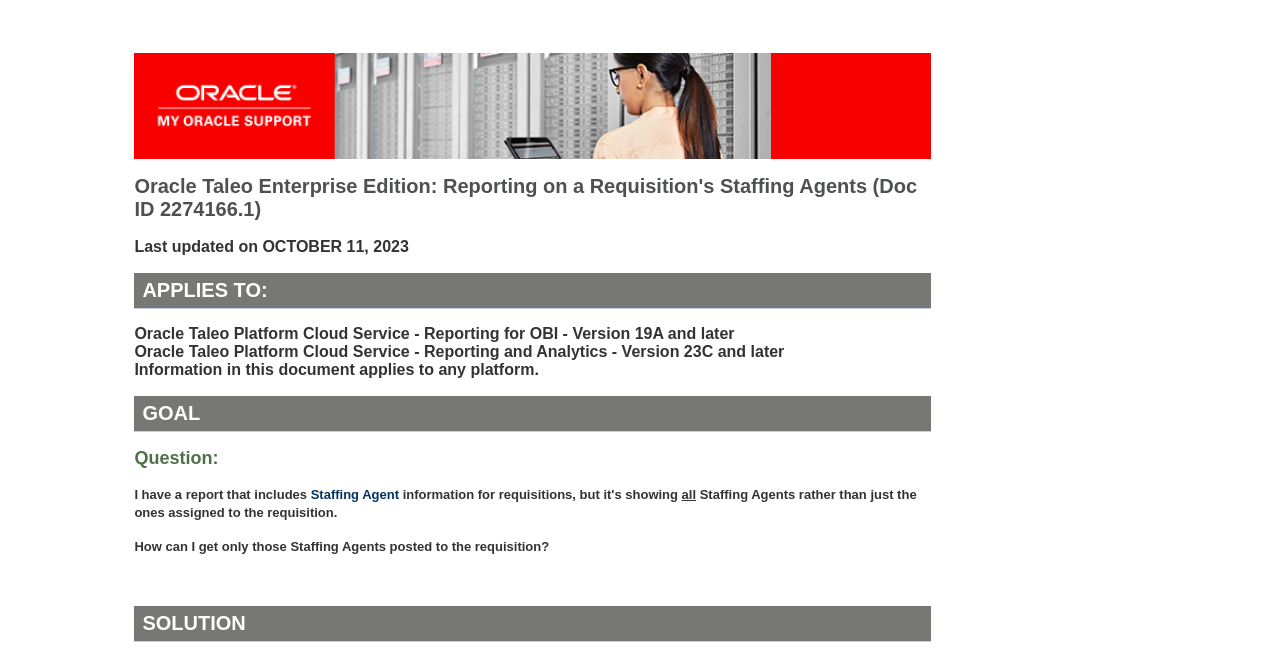What is the purpose of the report mentioned in this document?
Use the image to answer the question with a single word or phrase.

To include Staffing Agents